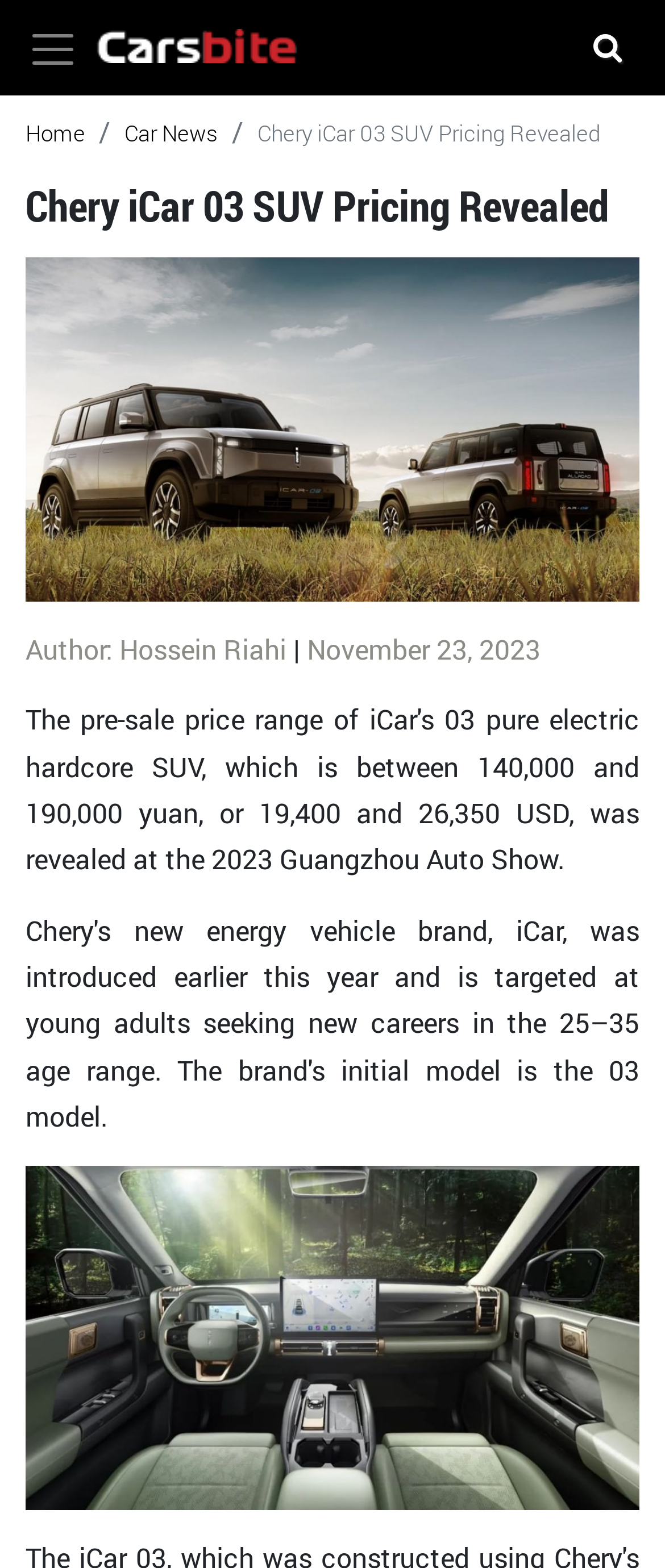What is the date of the article?
Look at the image and answer the question using a single word or phrase.

November 23, 2023